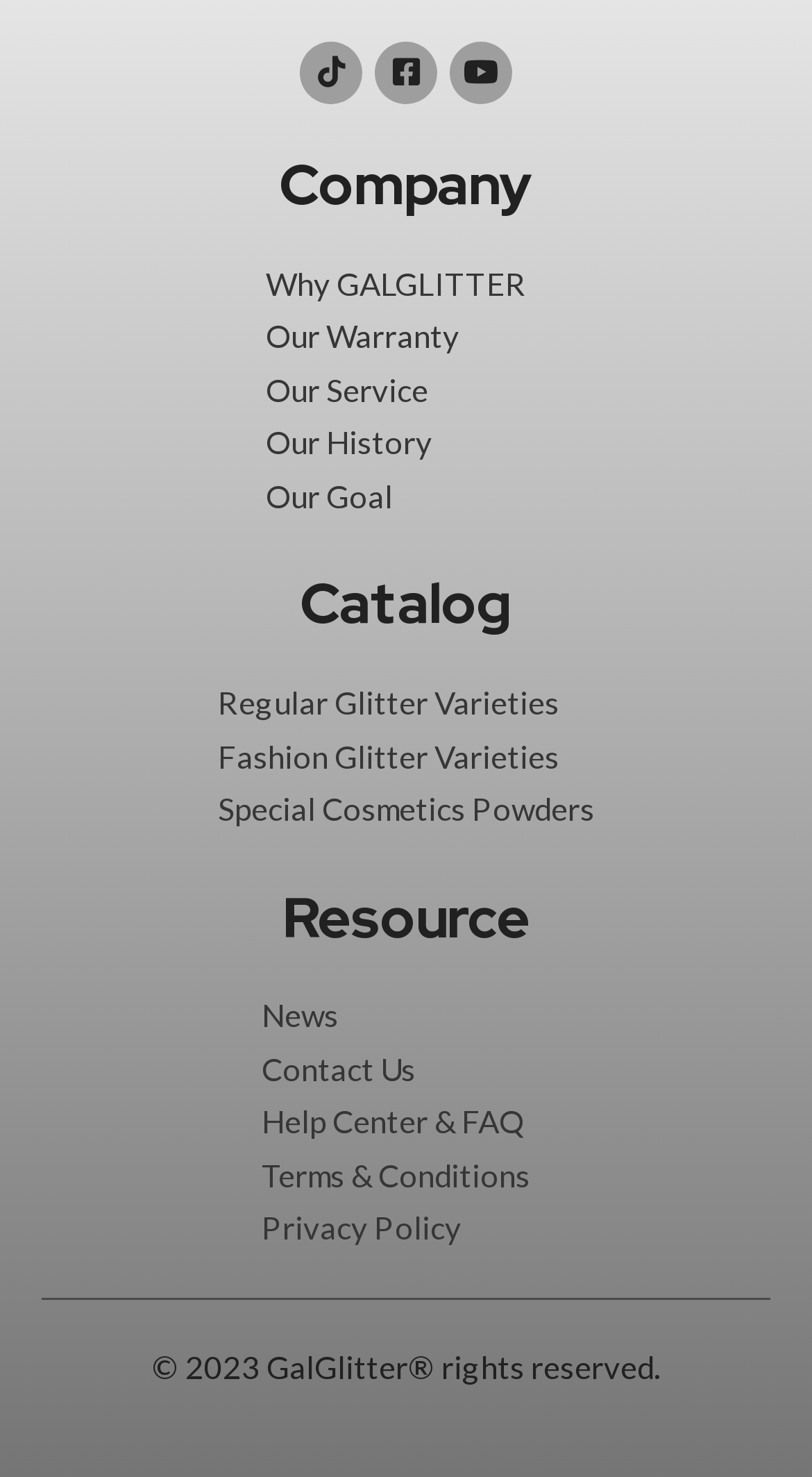Determine the bounding box coordinates of the region I should click to achieve the following instruction: "Click the University of Alabama logo". Ensure the bounding box coordinates are four float numbers between 0 and 1, i.e., [left, top, right, bottom].

None